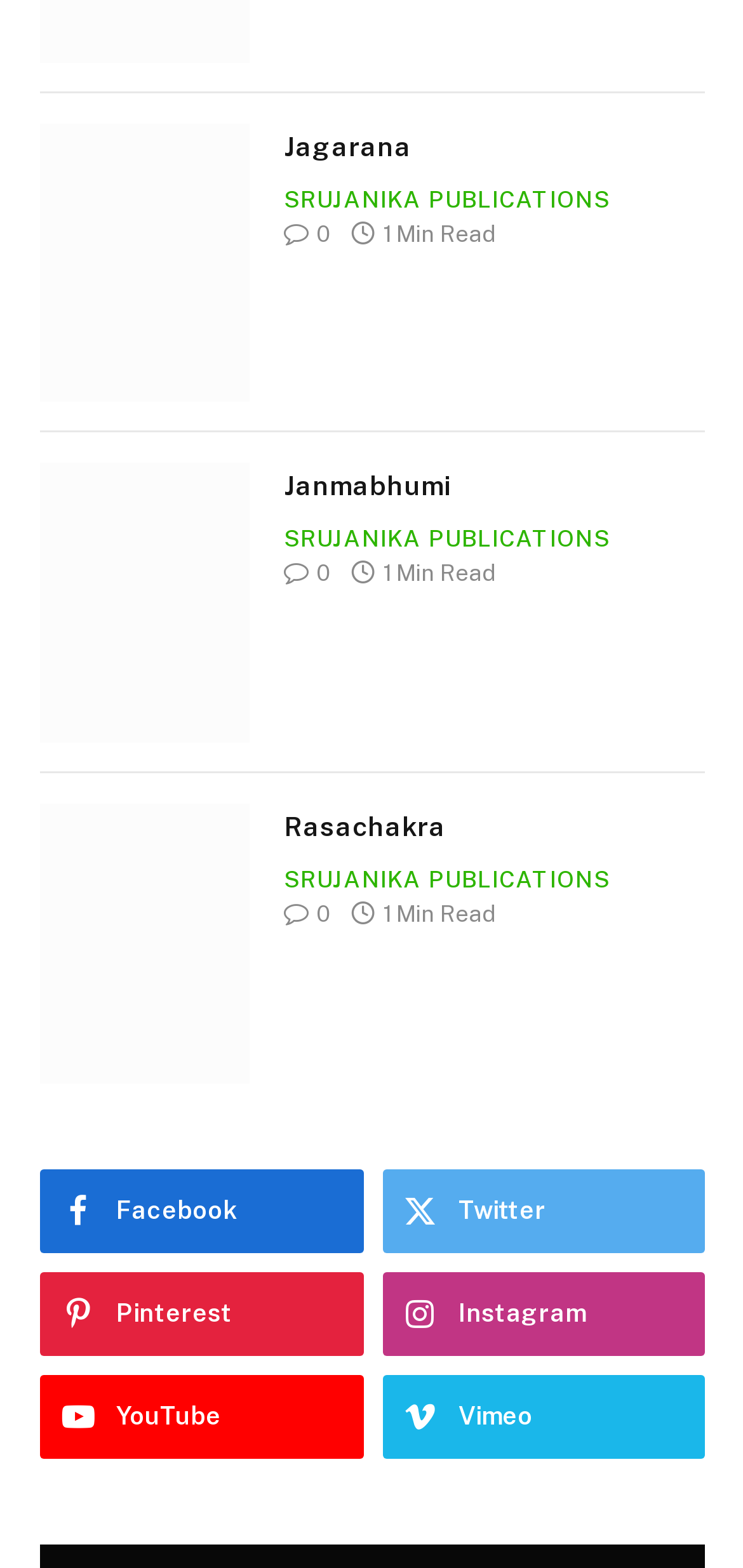Highlight the bounding box coordinates of the element that should be clicked to carry out the following instruction: "Share on Facebook". The coordinates must be given as four float numbers ranging from 0 to 1, i.e., [left, top, right, bottom].

[0.054, 0.745, 0.488, 0.799]